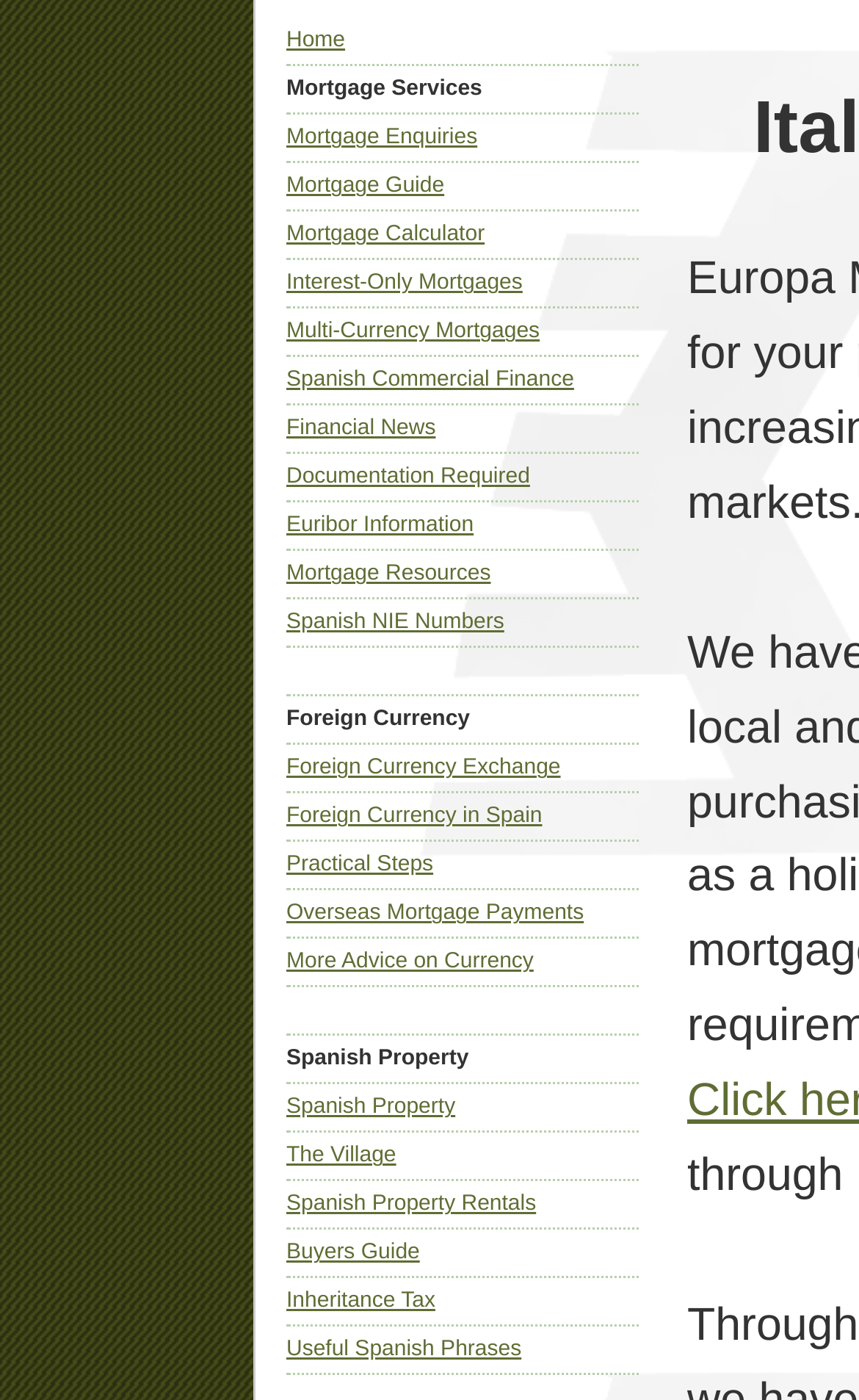Identify the bounding box for the UI element described as: "Multi-Currency Mortgages". Ensure the coordinates are four float numbers between 0 and 1, formatted as [left, top, right, bottom].

[0.333, 0.229, 0.628, 0.246]